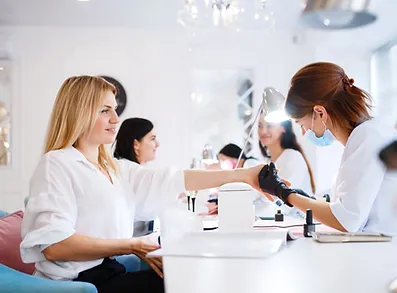Convey all the details present in the image.

The image depicts a modern nail salon interior, showcasing a serene and professional atmosphere. In the foreground, a blonde customer is seated comfortably in a stylish chair, attentively observing as a nail technician, wearing a mask and a white shirt, applies a manicure. The technician is focused, skillfully working on the customer's hand, which rests gently on a white workstation. 

The background features other clients engaged in their own nail care processes, illuminated by bright lighting that enhances the salon's welcoming ambiance. The overall scene reflects the essence of a healthy nail salon, emphasizing professionalism and self-care, aligning with the goals of the Healthy Nail Salons Intervention Research Study conducted in Philadelphia. This initiative focuses on promoting healthier working environments through in-language training and support for salon owners and staff.